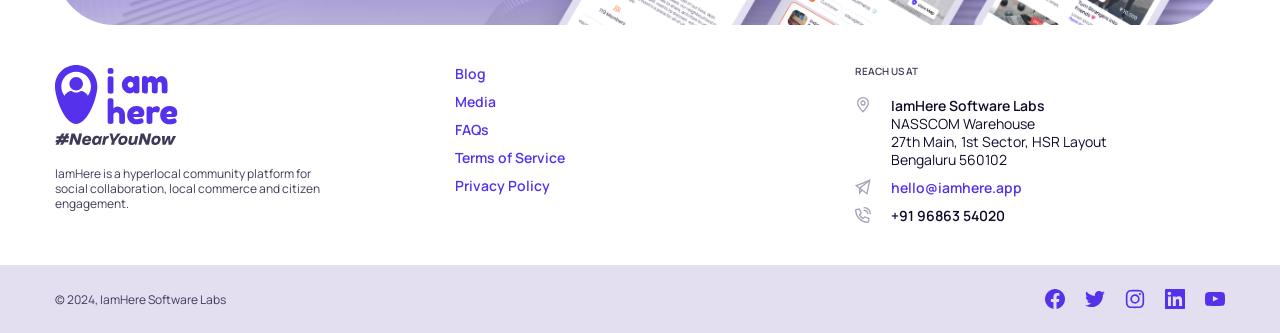Kindly determine the bounding box coordinates for the area that needs to be clicked to execute this instruction: "Contact through email".

[0.696, 0.535, 0.798, 0.592]